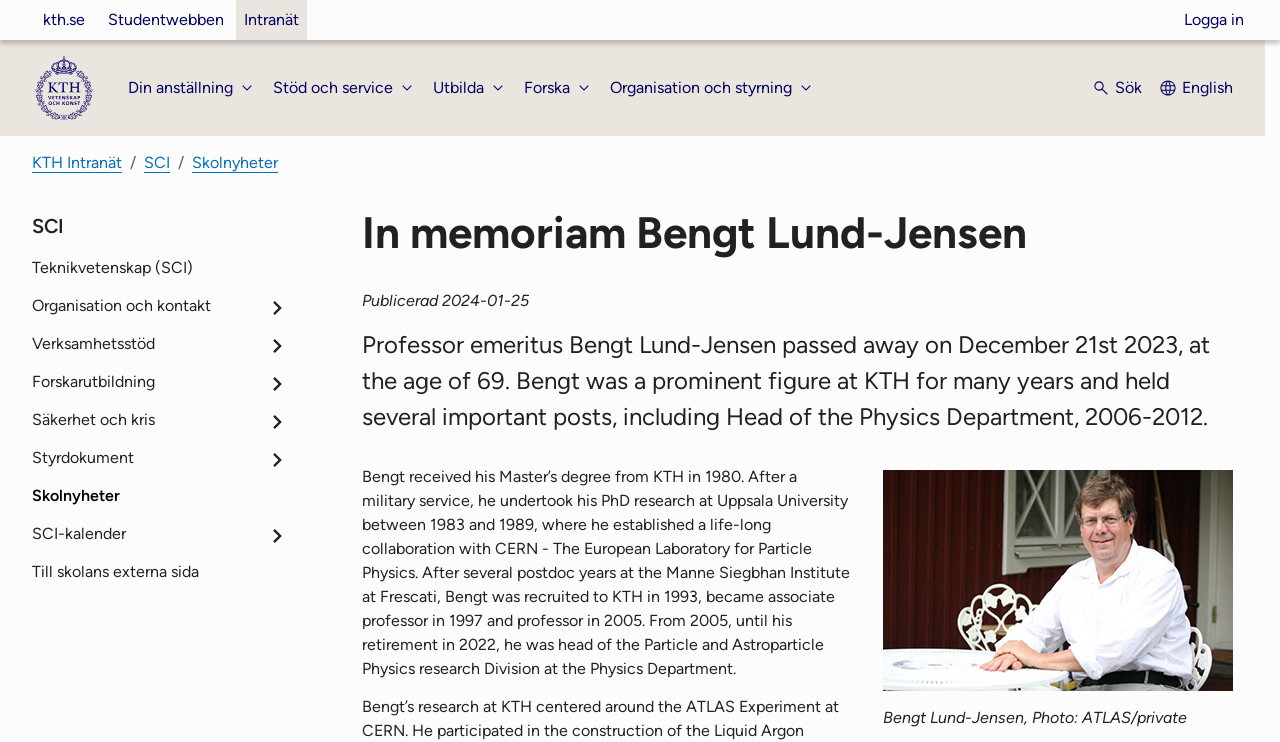Find the bounding box coordinates for the area you need to click to carry out the instruction: "Switch to the English version". The coordinates should be four float numbers between 0 and 1, indicated as [left, top, right, bottom].

[0.905, 0.092, 0.963, 0.146]